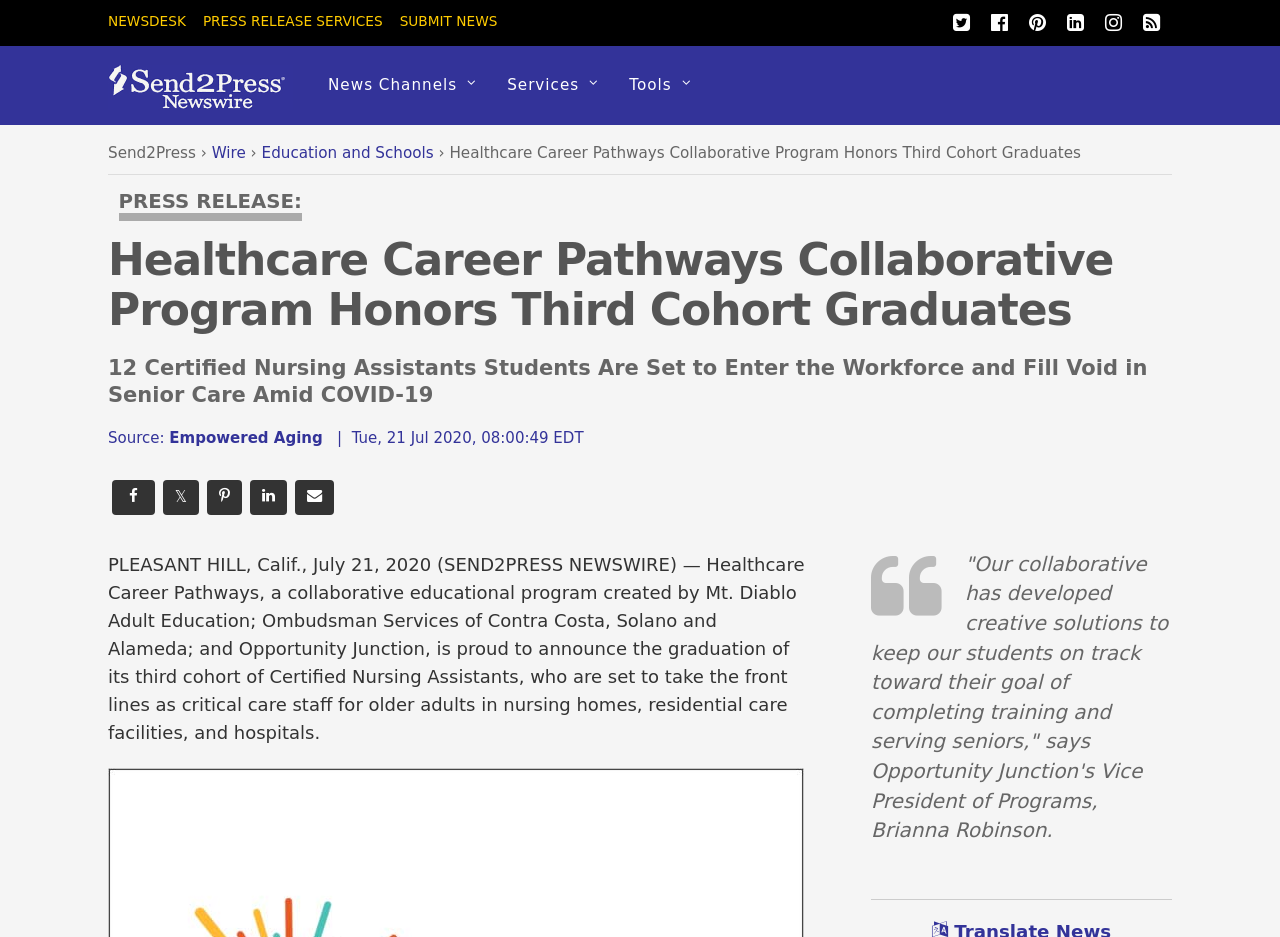Can you find the bounding box coordinates for the UI element given this description: "Submit News"? Provide the coordinates as four float numbers between 0 and 1: [left, top, right, bottom].

[0.312, 0.014, 0.389, 0.031]